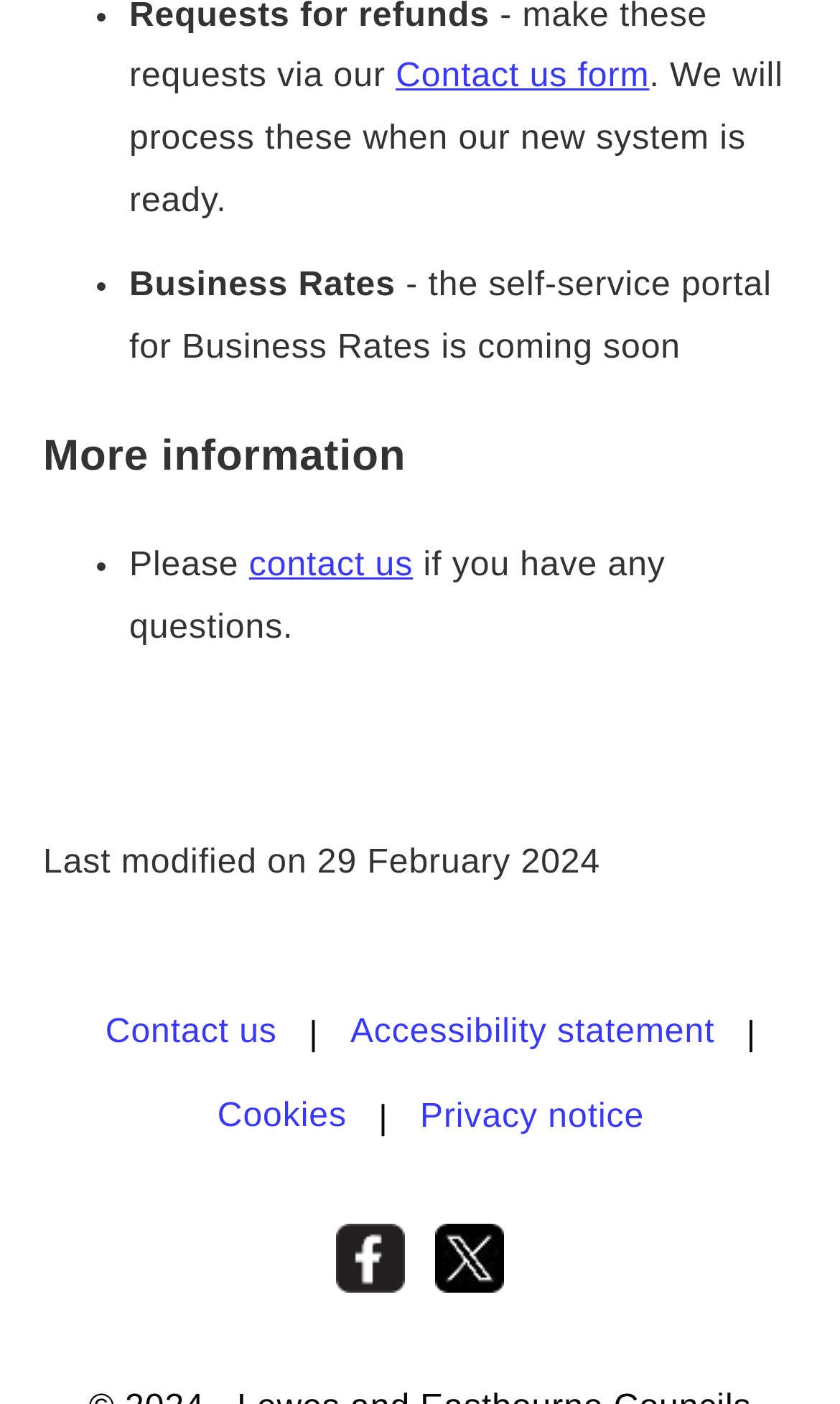What is the status of the self-service portal for Business Rates?
Kindly give a detailed and elaborate answer to the question.

The status of the self-service portal for Business Rates can be determined by reading the text that says '- the self-service portal for Business Rates is coming soon' which is located below the 'Business Rates' heading.